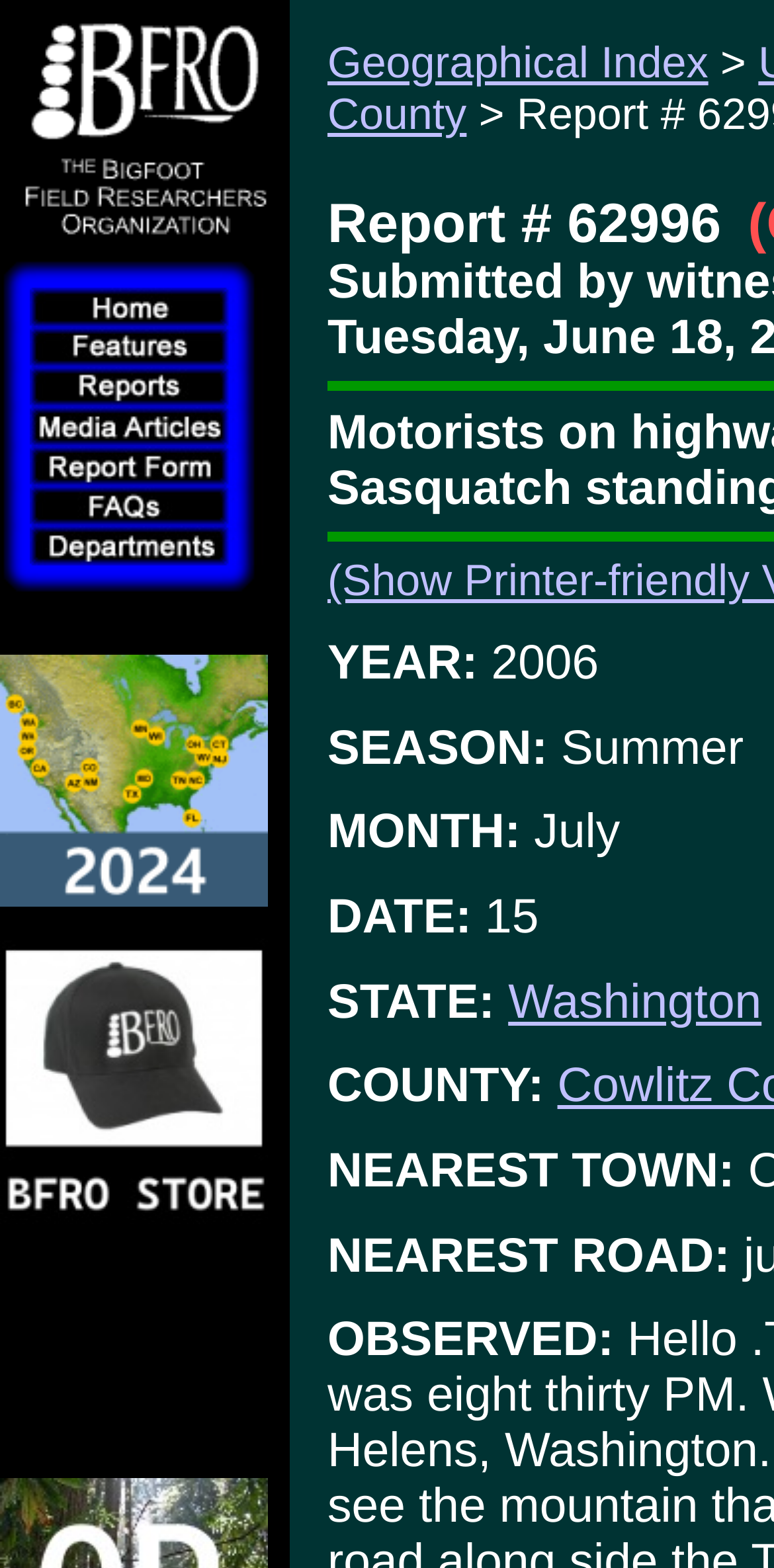Specify the bounding box coordinates of the area to click in order to follow the given instruction: "View the report details."

[0.038, 0.194, 0.372, 0.214]